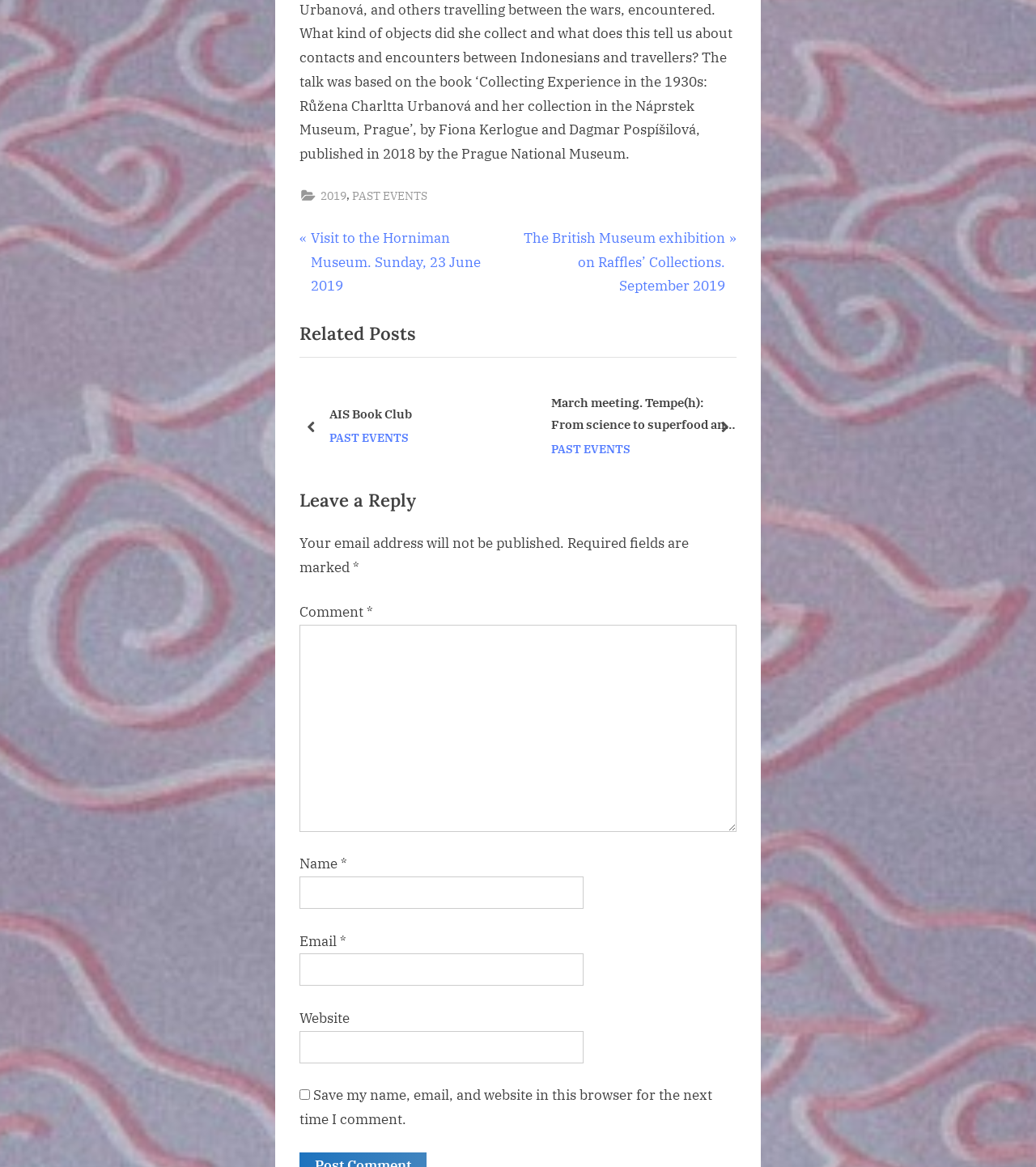Pinpoint the bounding box coordinates of the clickable element to carry out the following instruction: "Click on the 'Next Post' link."

[0.504, 0.194, 0.711, 0.256]